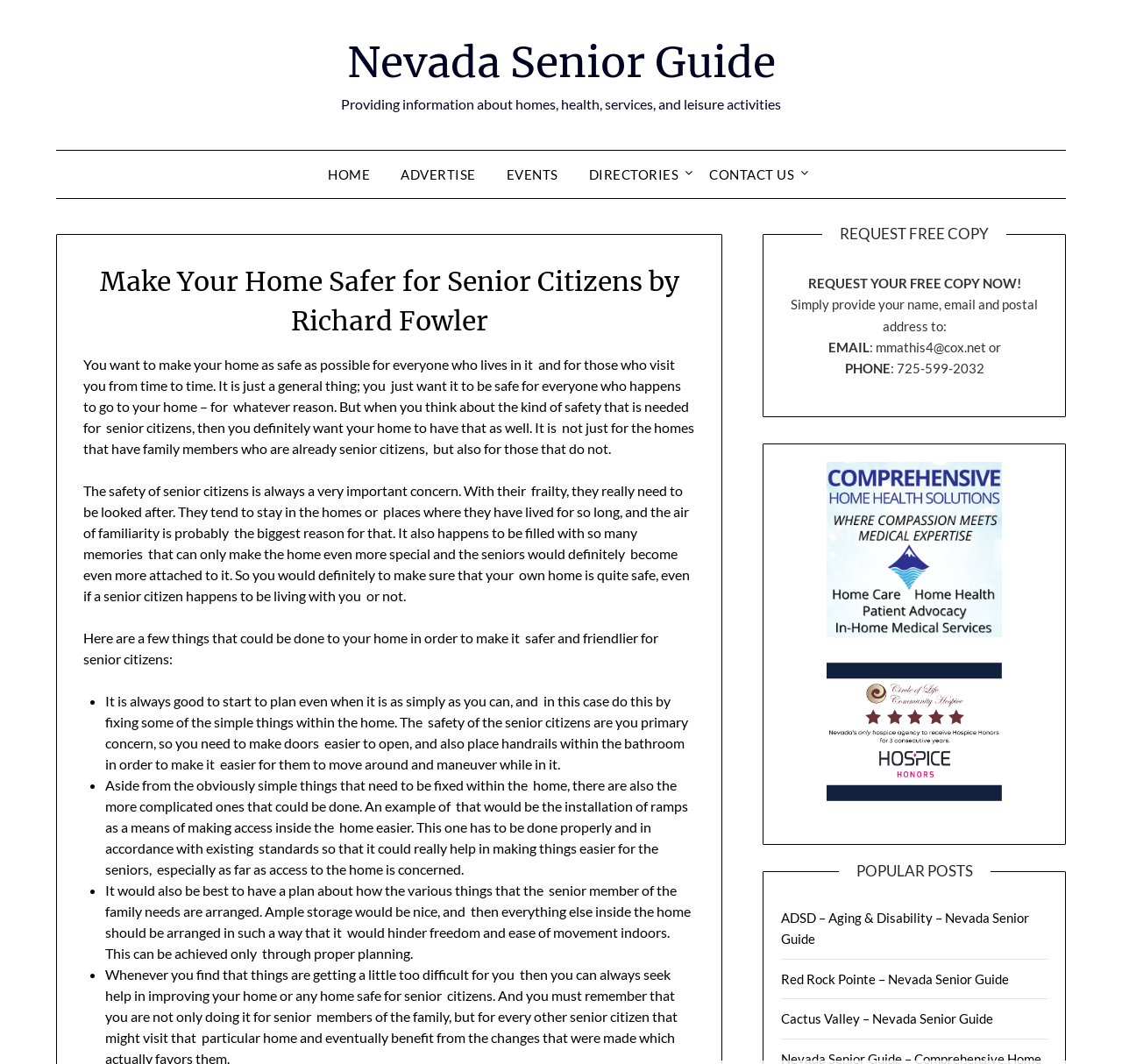Bounding box coordinates should be provided in the format (top-left x, top-left y, bottom-right x, bottom-right y) with all values between 0 and 1. Identify the bounding box for this UI element: Events

[0.439, 0.142, 0.51, 0.186]